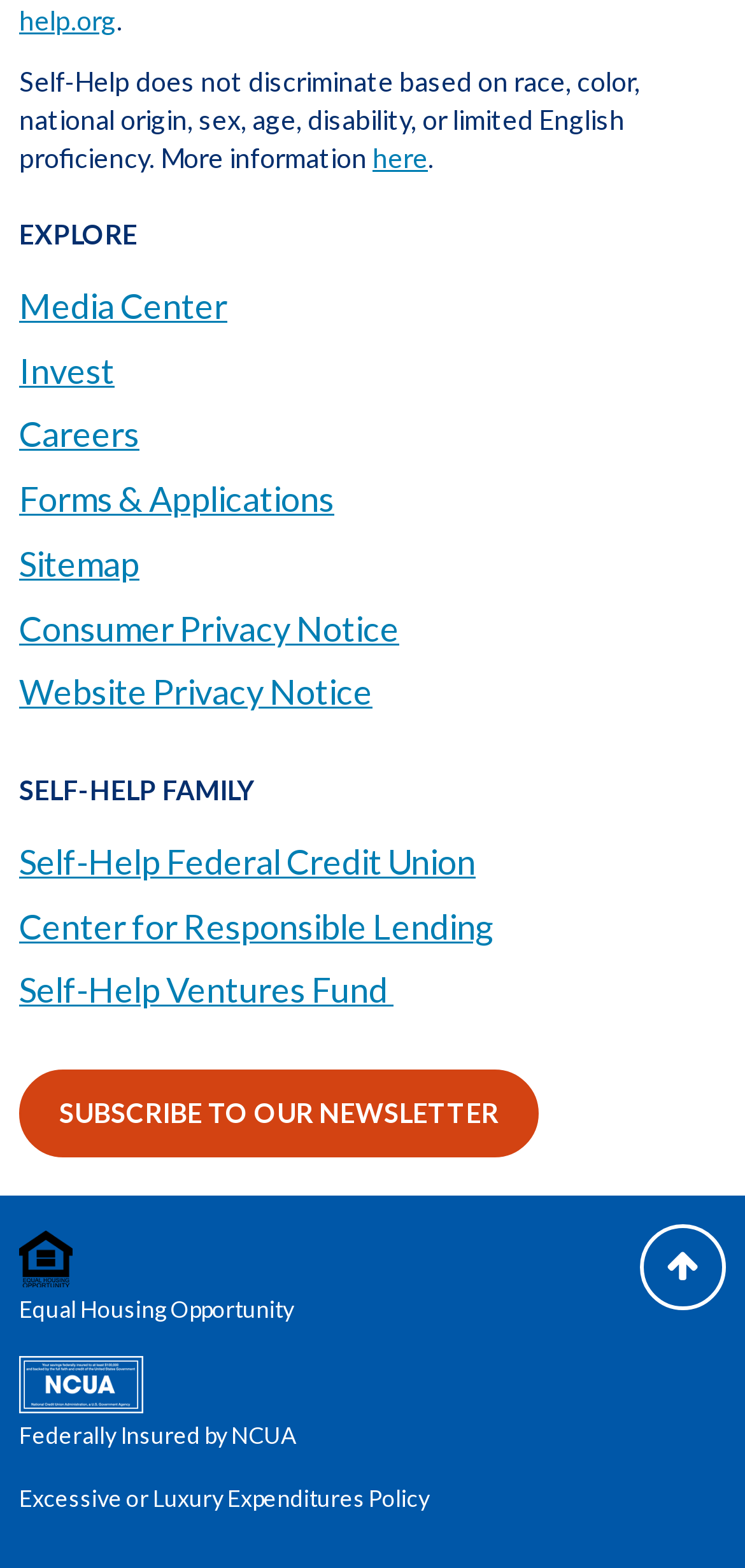For the following element description, predict the bounding box coordinates in the format (top-left x, top-left y, bottom-right x, bottom-right y). All values should be floating point numbers between 0 and 1. Description: Excessive or Luxury Expenditures Policy

[0.026, 0.946, 0.744, 0.966]